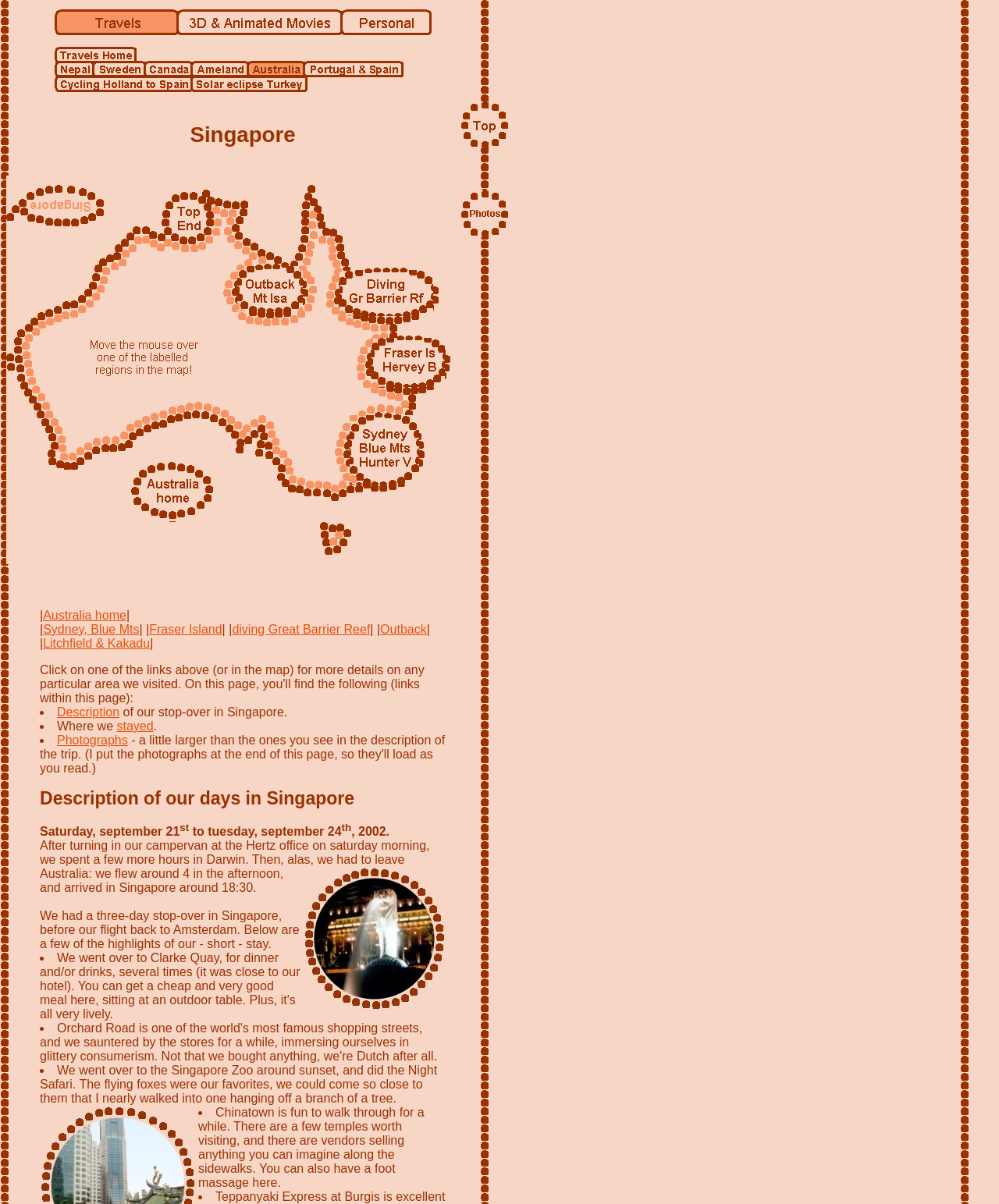Please look at the image and answer the question with a detailed explanation: What is the purpose of the link 'To top of page'?

The link 'To top of page' is located at coordinates [0.462, 0.114, 0.509, 0.125] and is likely used to navigate to the top of the webpage, allowing users to quickly return to the top of the page.